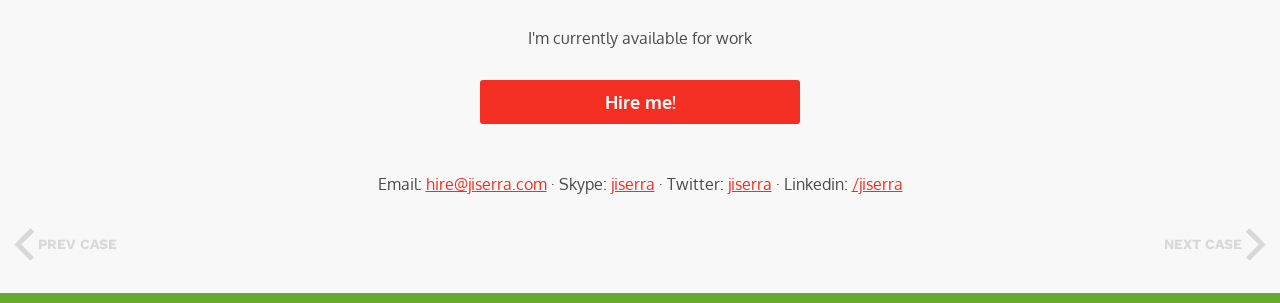Please give a short response to the question using one word or a phrase:
What are the navigation options at the bottom of the page?

PREV CASE and NEXT CASE